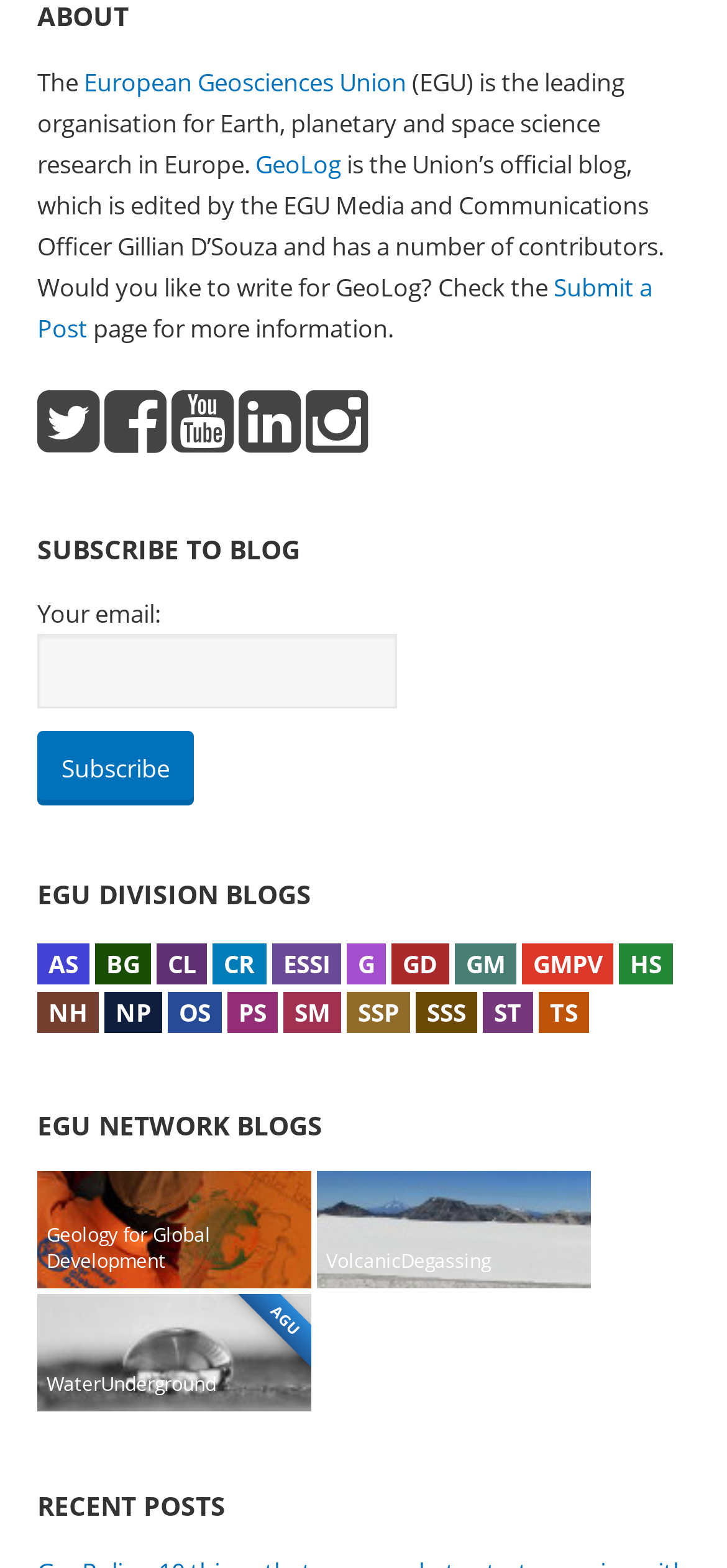Identify the bounding box coordinates for the element you need to click to achieve the following task: "Write for GeoLog". Provide the bounding box coordinates as four float numbers between 0 and 1, in the form [left, top, right, bottom].

[0.051, 0.173, 0.897, 0.22]